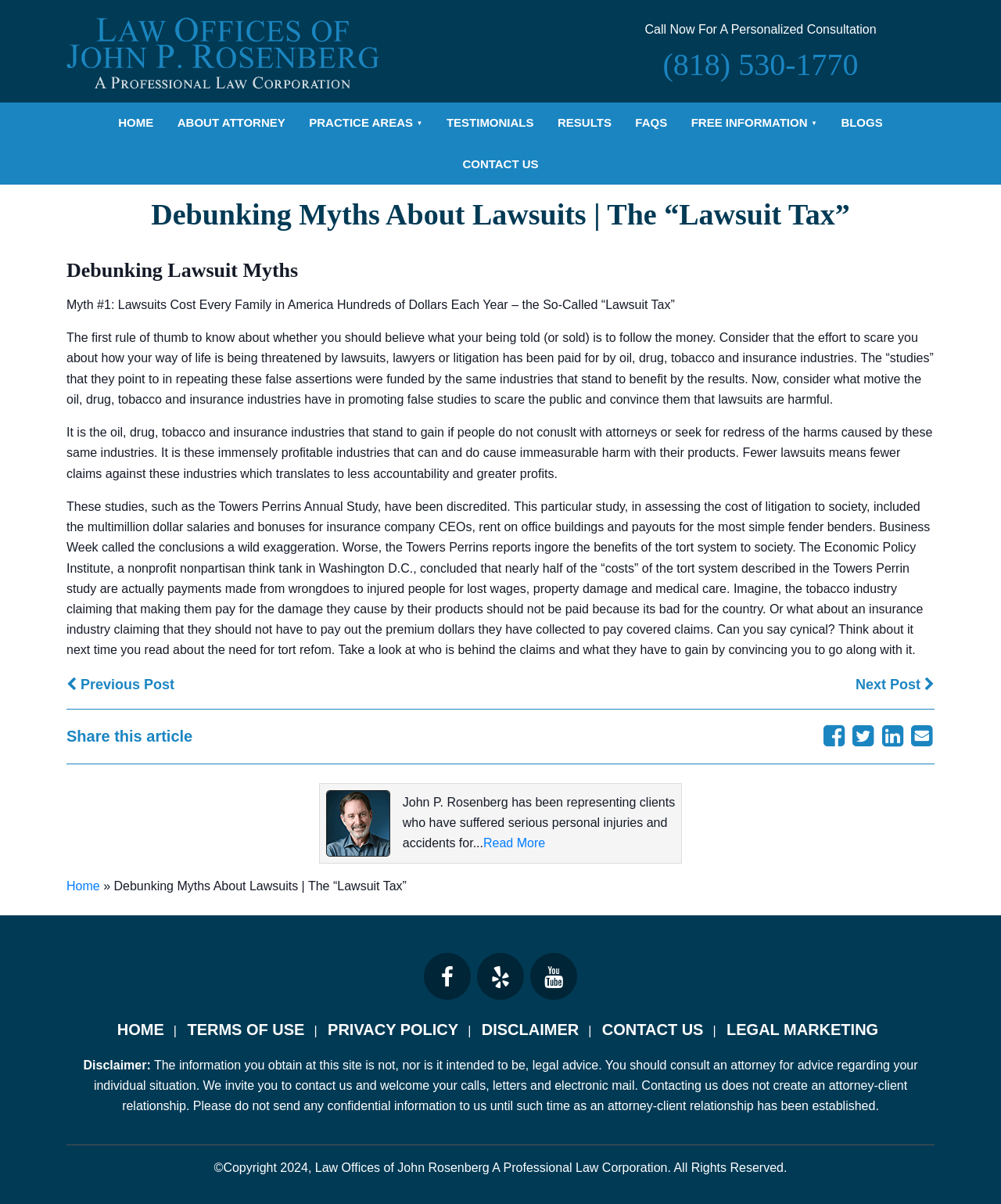Extract the bounding box coordinates for the HTML element that matches this description: "Blogs". The coordinates should be four float numbers between 0 and 1, i.e., [left, top, right, bottom].

[0.83, 0.085, 0.892, 0.119]